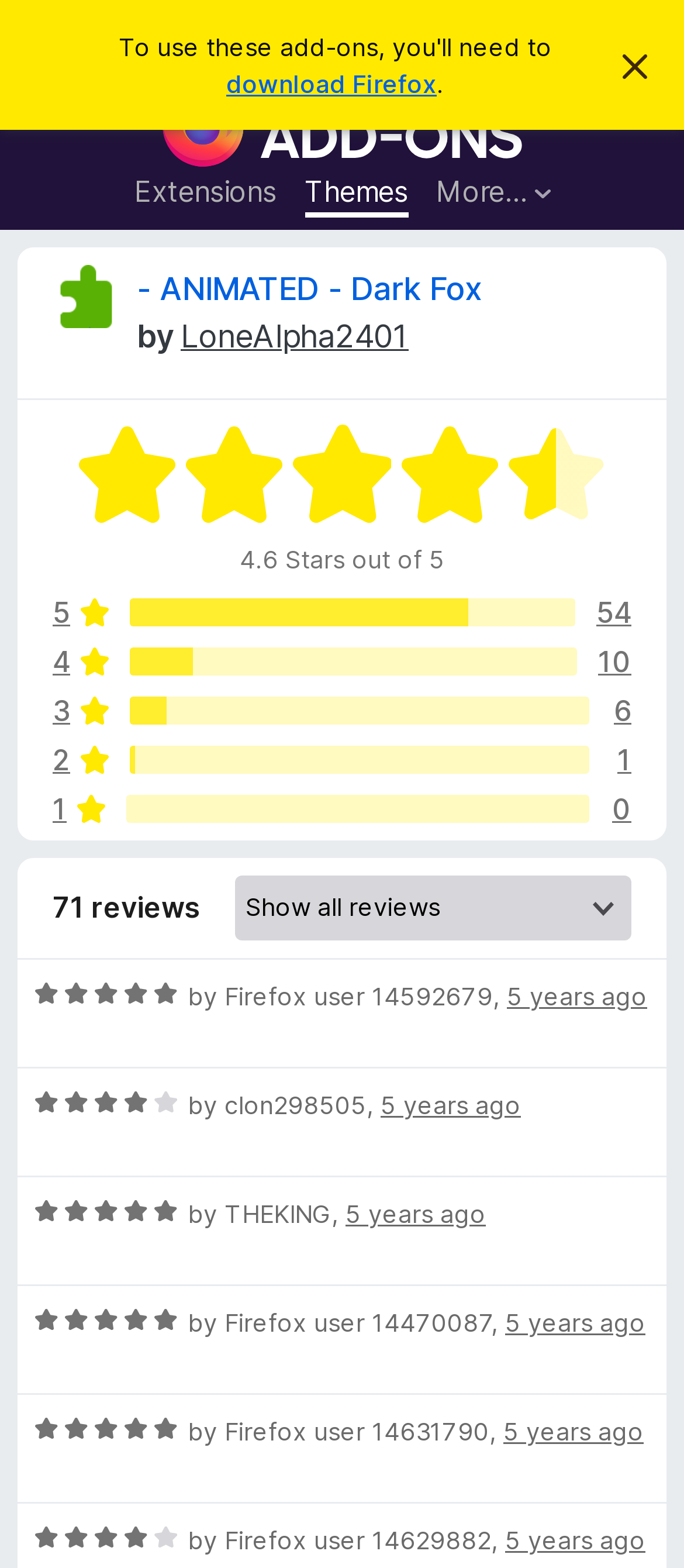For the element described, predict the bounding box coordinates as (top-left x, top-left y, bottom-right x, bottom-right y). All values should be between 0 and 1. Element description: Log in

[0.867, 0.011, 0.969, 0.039]